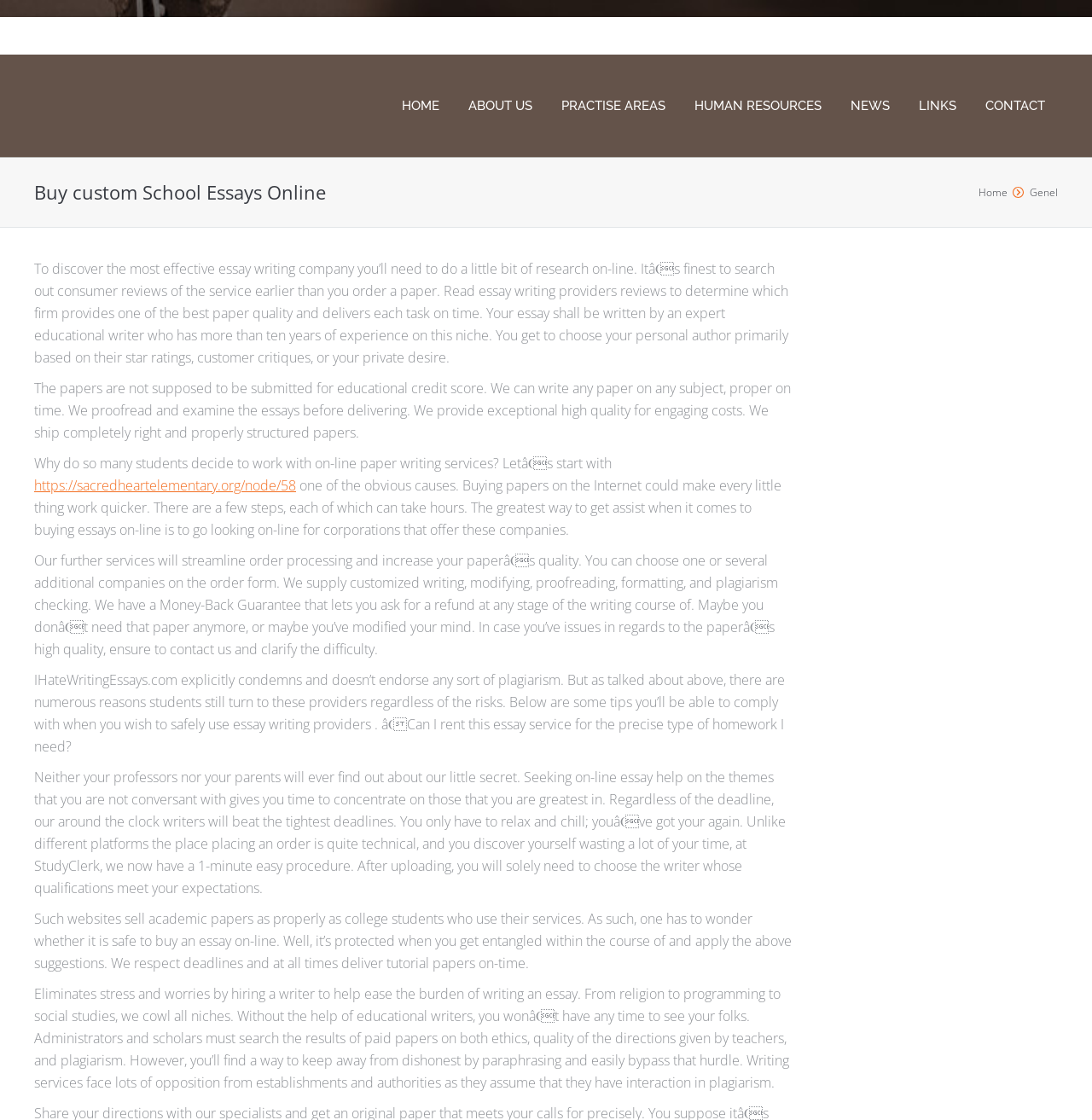Is it safe to buy an essay online from this website?
Please provide a single word or phrase as your answer based on the screenshot.

Yes, if you follow tips